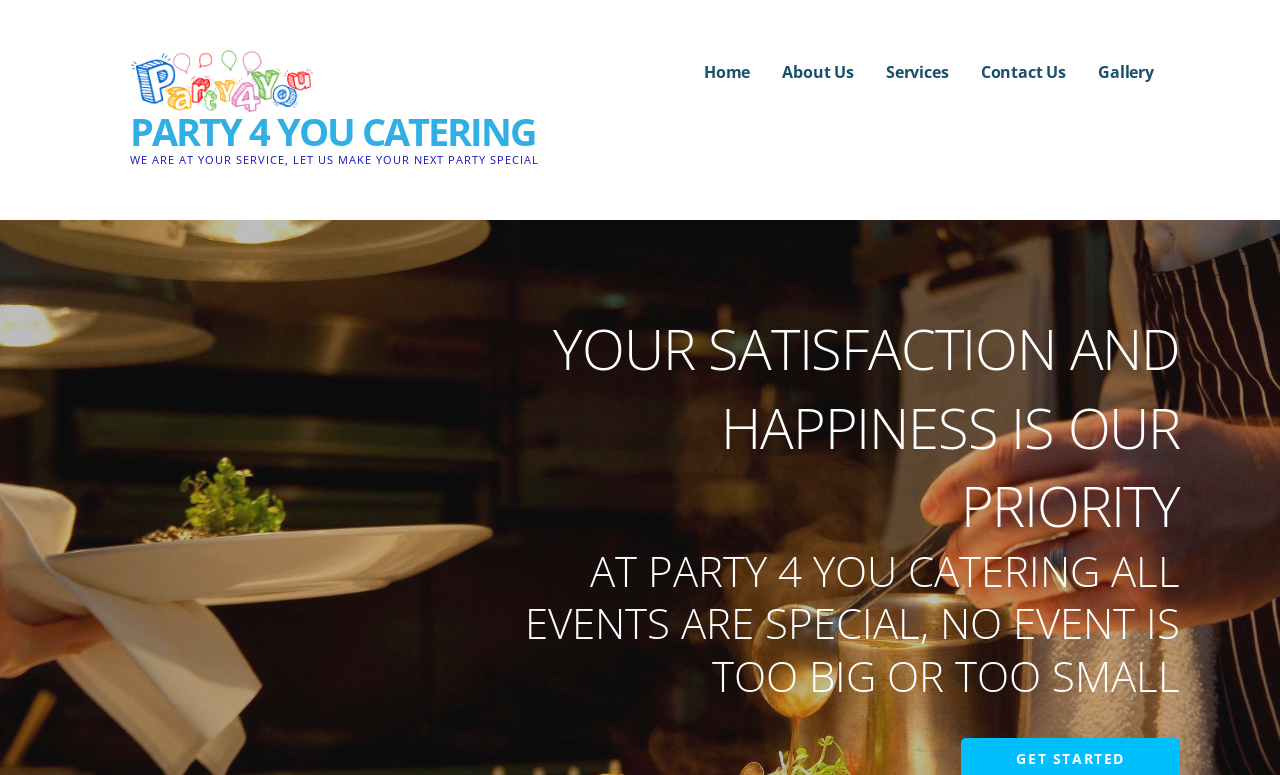Specify the bounding box coordinates (top-left x, top-left y, bottom-right x, bottom-right y) of the UI element in the screenshot that matches this description: Services

[0.692, 0.067, 0.741, 0.121]